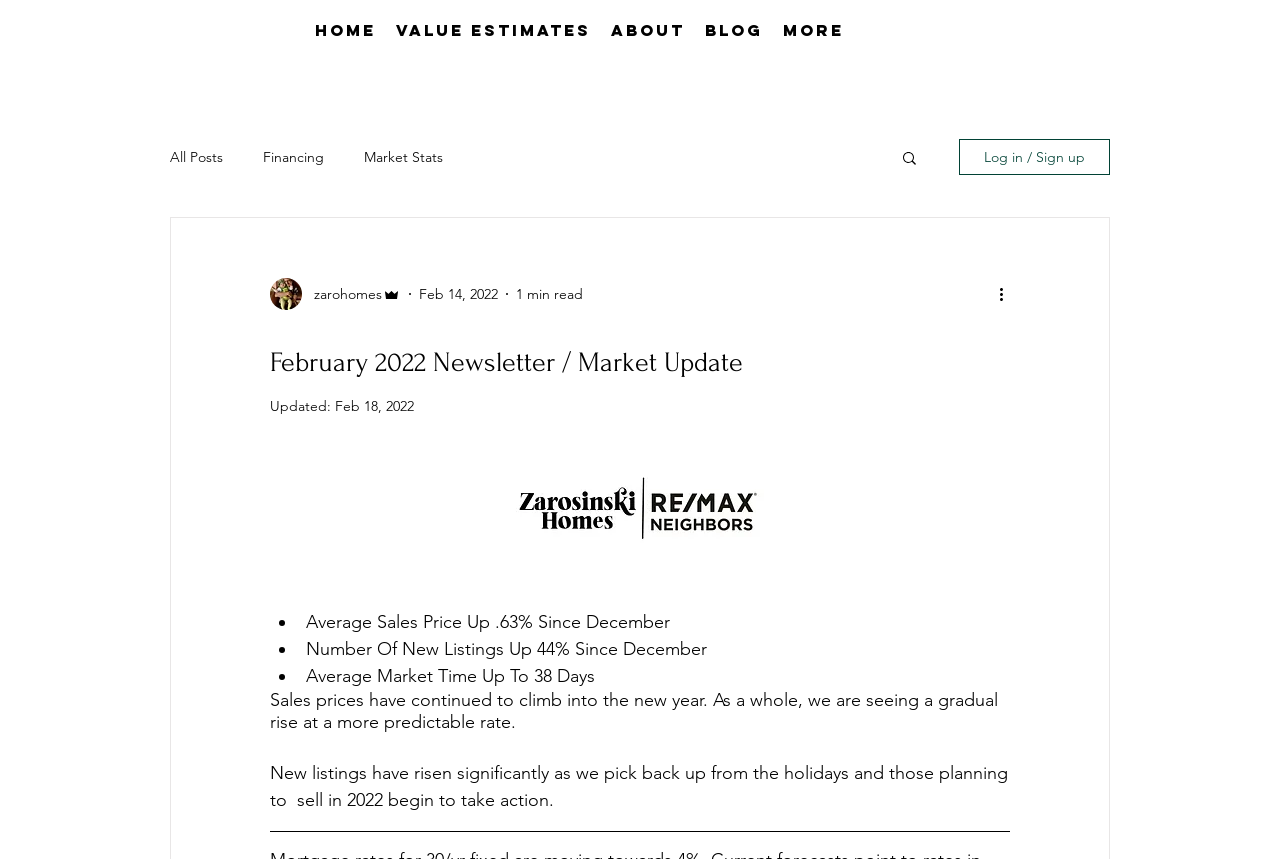Find the bounding box coordinates of the element's region that should be clicked in order to follow the given instruction: "search for something". The coordinates should consist of four float numbers between 0 and 1, i.e., [left, top, right, bottom].

[0.703, 0.173, 0.718, 0.198]